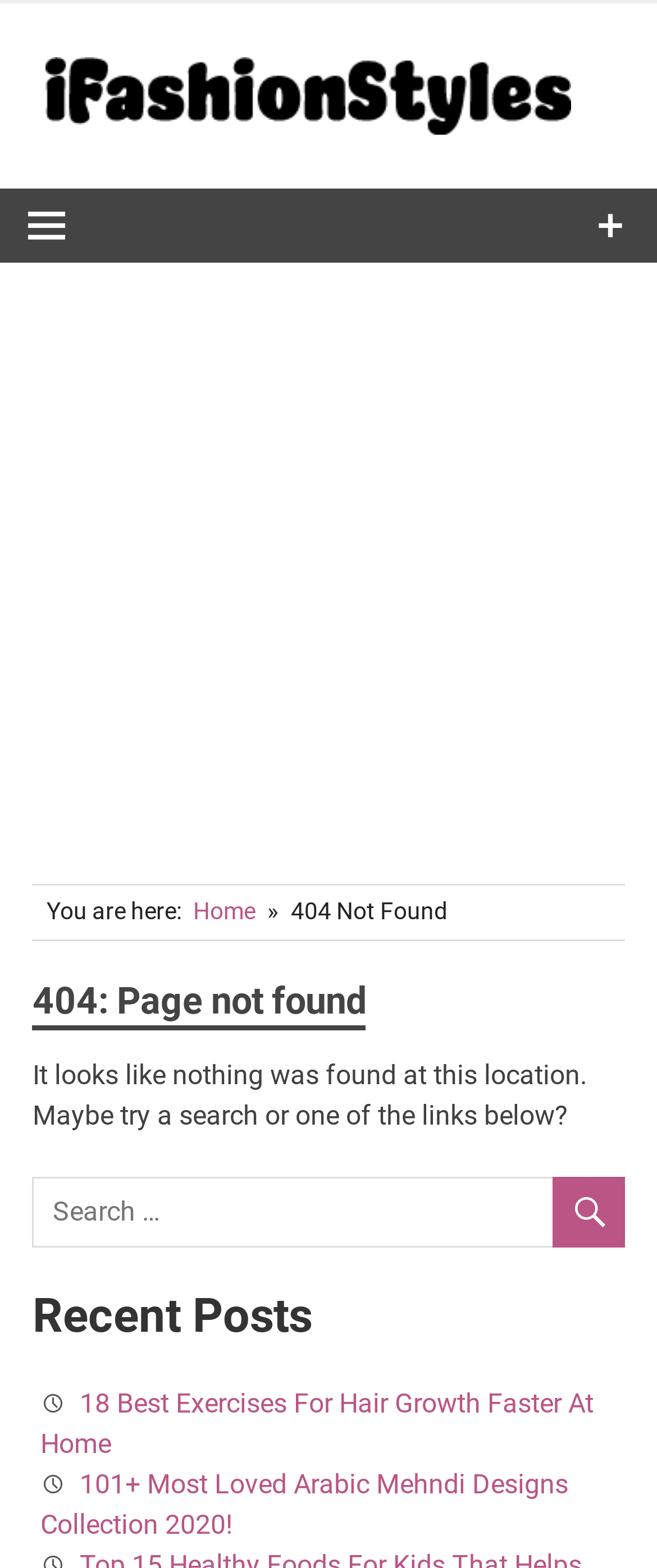What is the purpose of the search box?
Look at the image and respond with a one-word or short-phrase answer.

Search the website